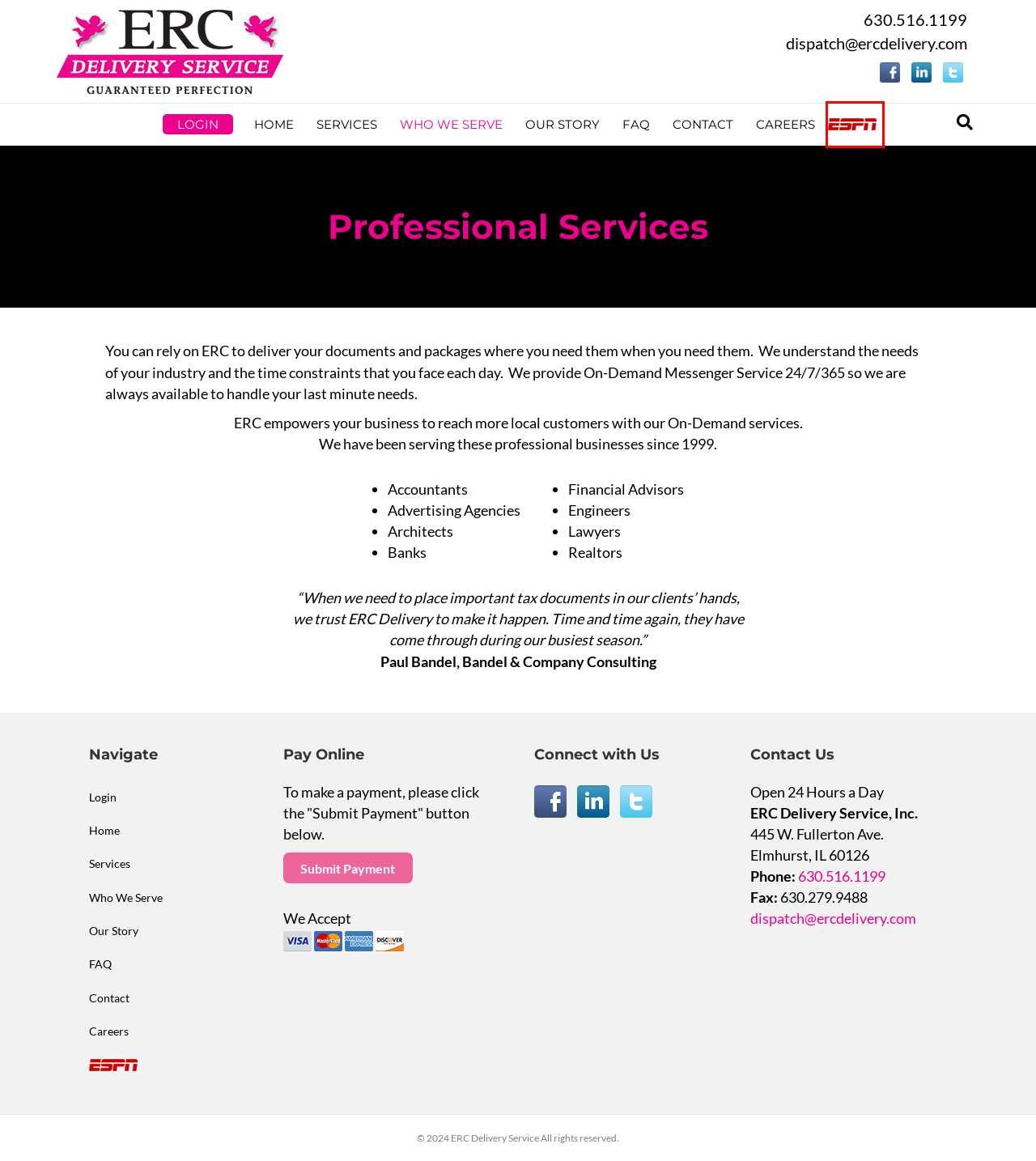You see a screenshot of a webpage with a red bounding box surrounding an element. Pick the webpage description that most accurately represents the new webpage after interacting with the element in the red bounding box. The options are:
A. Careers - ERC Delivery Service
B. ESPN - ERC Delivery Service
C. Home - ERC Delivery Service
D. Manufacturing and Industrial Industries - ERC Delivery Service
E. FAQ - ERC Delivery Service
F. e-Courier
G. Our Story - ERC Delivery Service
H. Contact Us - ERC Delivery Service

B